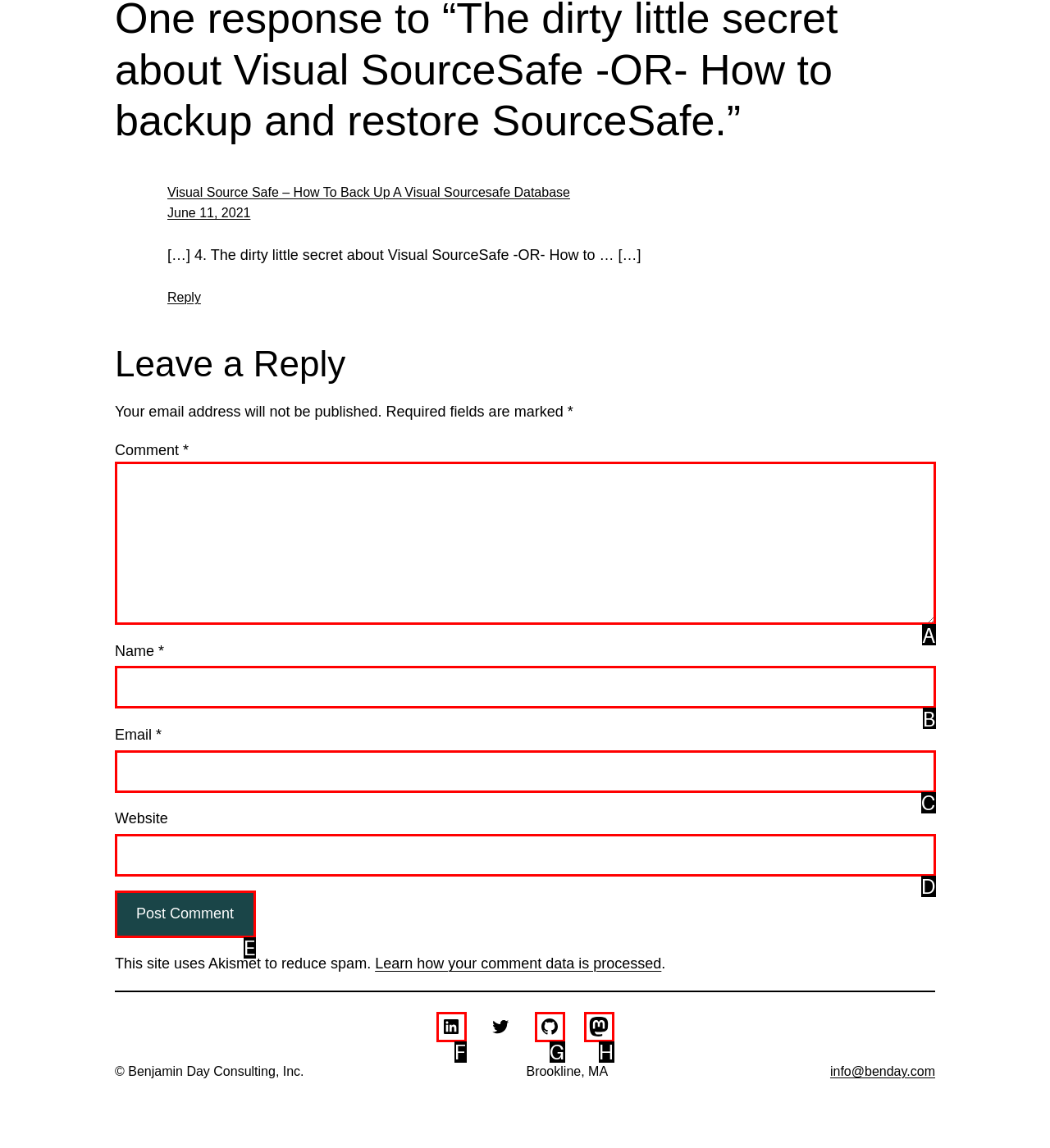Identify the letter that best matches this UI element description: GitHub
Answer with the letter from the given options.

G